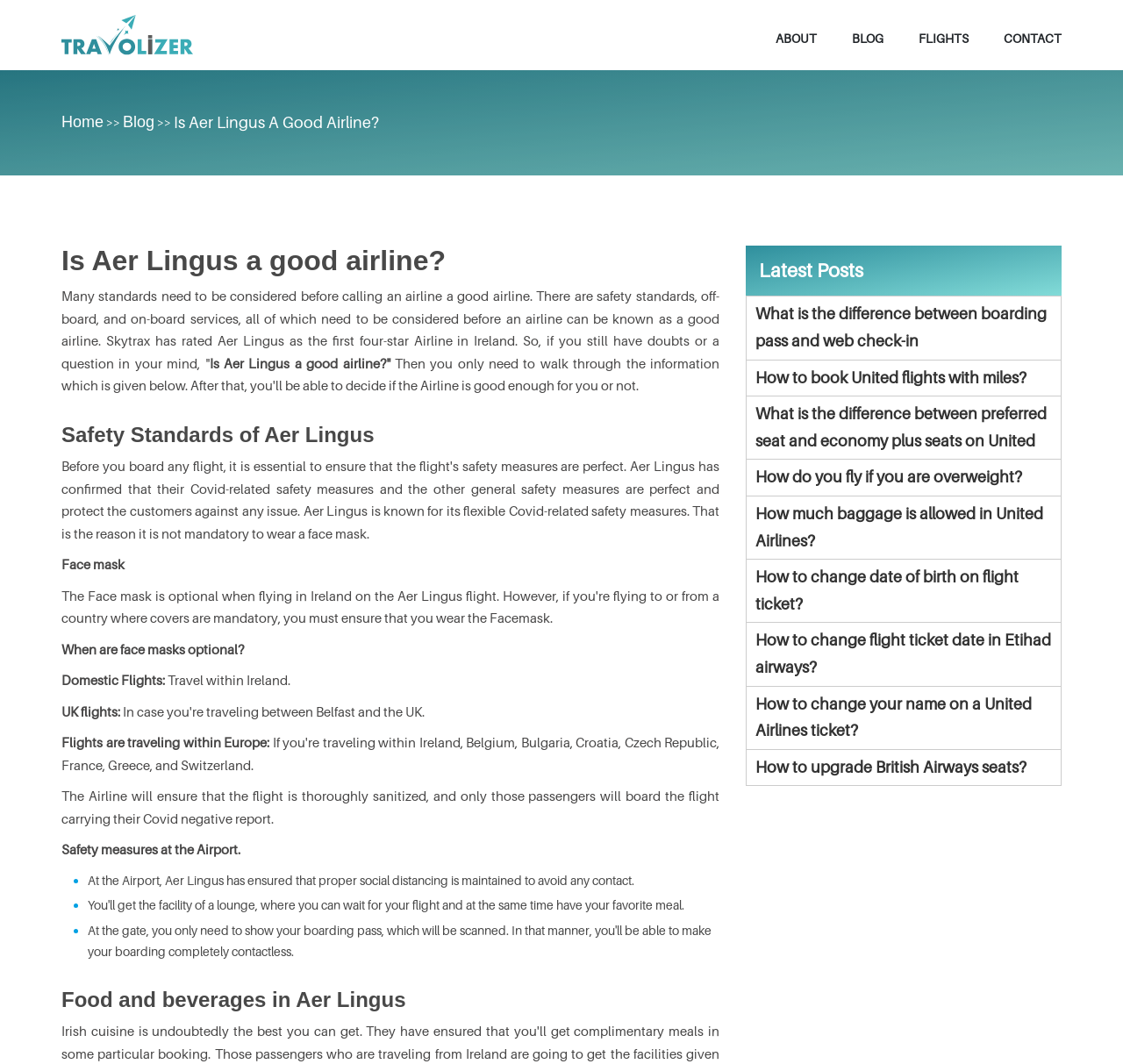Describe all the key features of the webpage in detail.

This webpage is about Aer Lingus Airlines, focusing on its safety standards, food quality, and other information. At the top left corner, there is a logo of the airline, accompanied by a navigation menu with links to "Home", "Blog", "Flights", and "Contact". Below the navigation menu, there is a heading that reads "Is Aer Lingus a good airline?" followed by a paragraph of text that explains the criteria for evaluating an airline's quality.

The main content of the webpage is divided into two sections: "Safety Standards of Aer Lingus" and "Food and beverages in Aer Lingus". The safety standards section discusses the airline's measures to ensure passenger safety, including the use of face masks, sanitization of flights, and social distancing at airports. This section is organized into several subheadings, each with a brief description of the safety measure.

The food and beverages section appears to be empty, with no descriptive text or images. However, there is a heading that suggests this section may be incomplete or awaiting further content.

On the right side of the webpage, there is a list of "Latest Posts" with links to various articles related to air travel, such as the difference between boarding pass and web check-in, how to book United flights with miles, and how to change flight ticket dates. These links are arranged in a vertical column, with each link separated by a small gap.